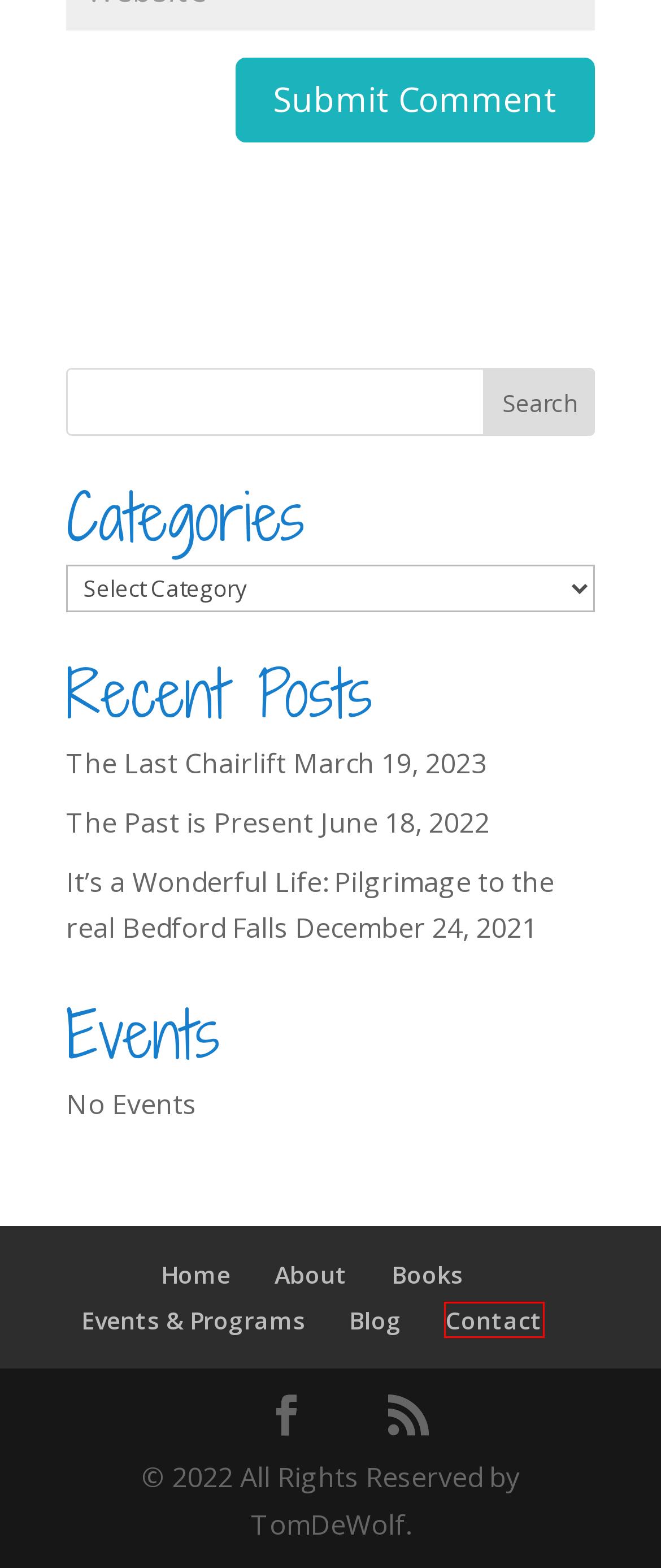Observe the provided screenshot of a webpage with a red bounding box around a specific UI element. Choose the webpage description that best fits the new webpage after you click on the highlighted element. These are your options:
A. Contact - Tom DeWolf
B. The Past is Present - Tom DeWolf
C. The Last Chairlift - Tom DeWolf %
D. Books - Tom DeWolf
E. Blog - Tom DeWolf
F. It's a Wonderful Life: Pilgrimage to the real Bedford Falls - Tom DeWolf
G. Tom's Bio - Tom DeWolf
H. Events - Tom DeWolf

A